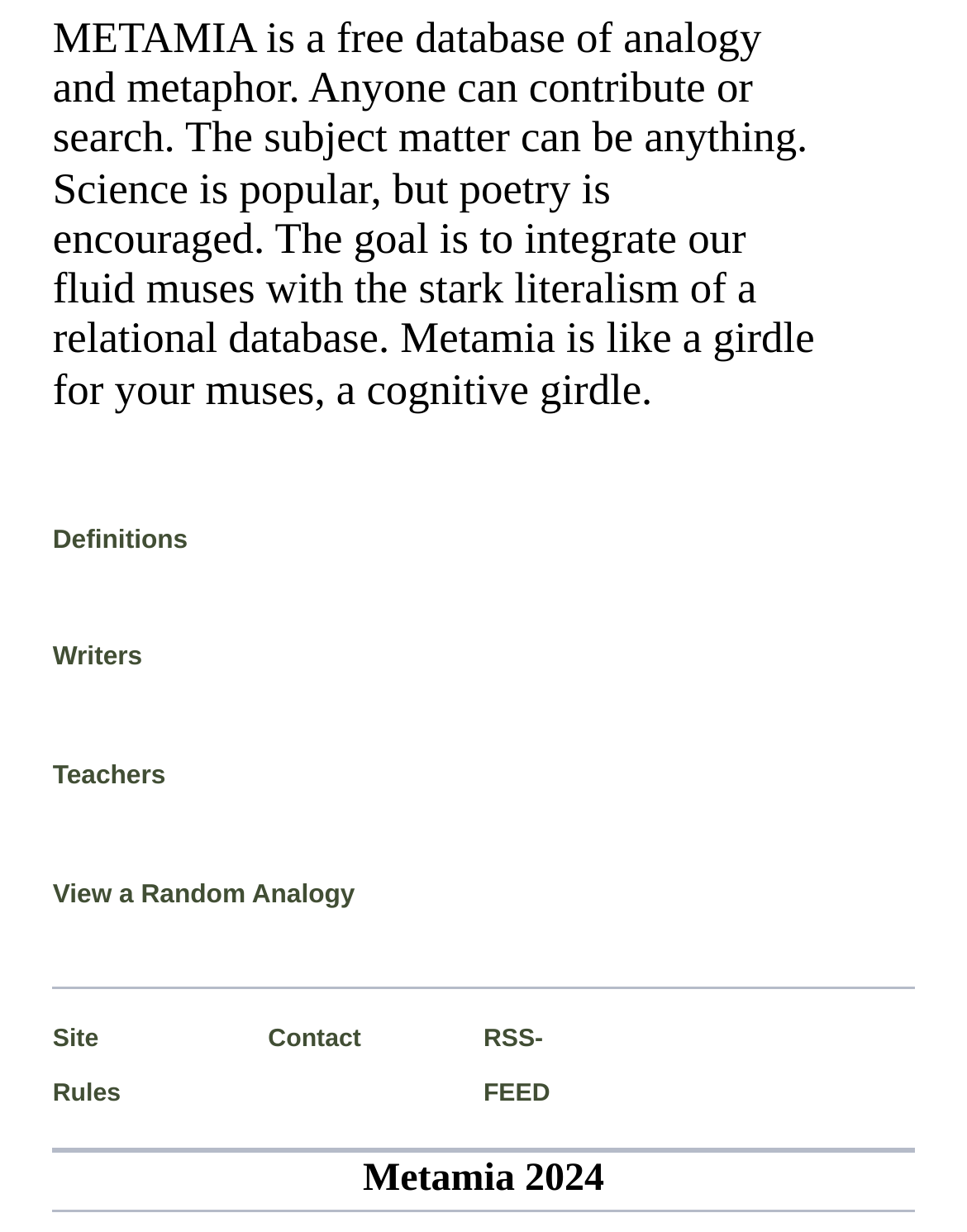What is the subject matter encouraged in Metamia?
Based on the screenshot, give a detailed explanation to answer the question.

According to the StaticText element, while science is a popular subject matter in Metamia, poetry is specifically encouraged.